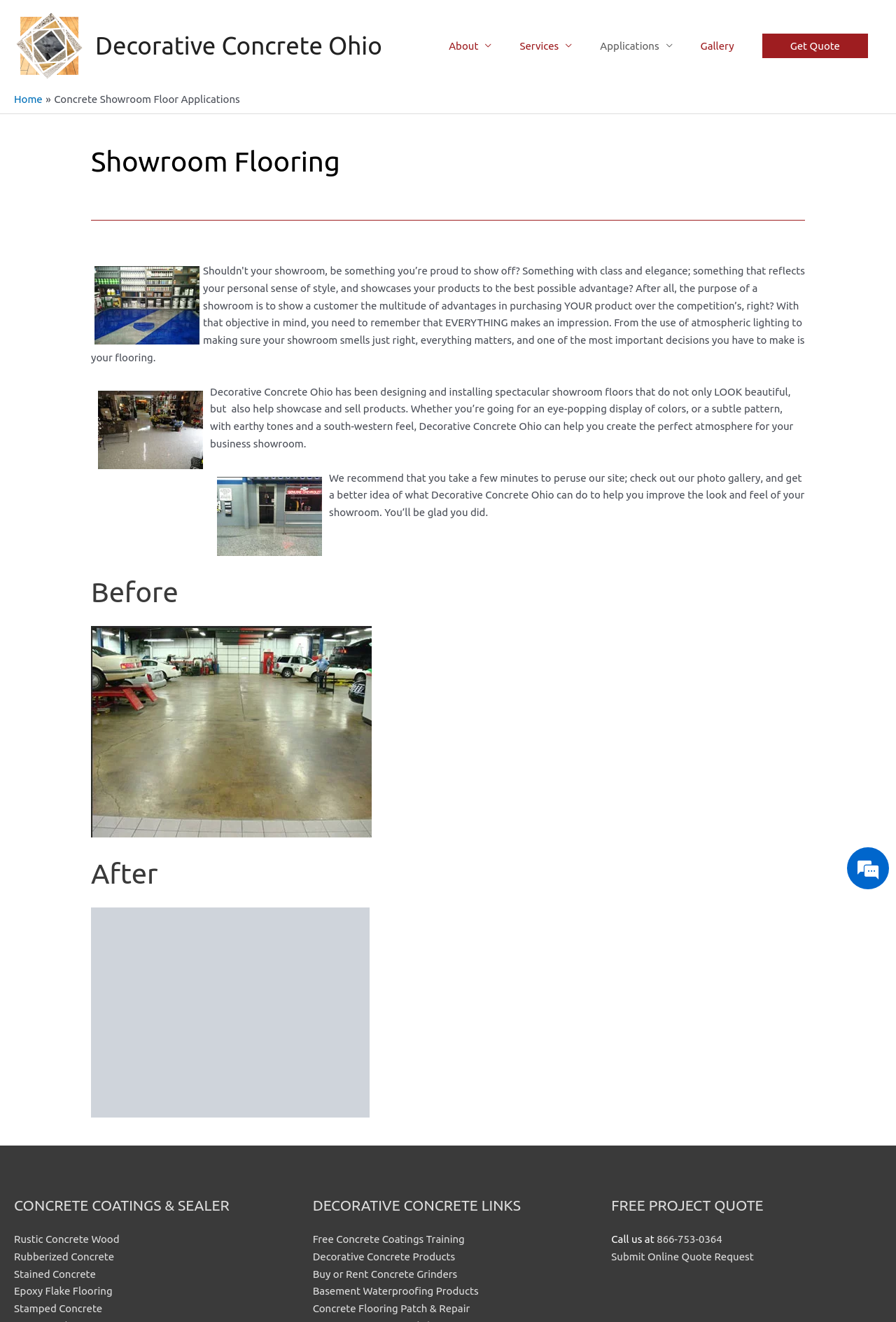Convey a detailed summary of the webpage, mentioning all key elements.

This webpage is about Concrete Showroom Floors, specifically showcasing the services of Redeck of Central Ohio. At the top, there is a navigation bar with links to "About", "Services", "Applications", "Gallery", and "Get Quote". Below the navigation bar, there is a section with a heading "Showroom Flooring" that features three images of beautiful concrete showroom floors. 

To the left of the images, there is a block of text describing the benefits of decorative concrete flooring, including its ability to enhance the ambiance of a product showroom. The text also invites visitors to explore the website, including the photo gallery, to get a better idea of what Decorative Concrete Ohio can do to improve the look and feel of a showroom.

Below the text, there are two sections labeled "Before" and "After", each featuring an image of a concrete showroom floor. The "Before" section has a link to "Concrete Showroom Floors Westerville, Ohio", while the "After" section has an image of a transformed showroom floor.

Further down the page, there are three sections with headings "CONCRETE COATINGS & SEALER", "DECORATIVE CONCRETE LINKS", and "FREE PROJECT QUOTE". The "CONCRETE COATINGS & SEALER" section has five links to different types of concrete coatings and sealers, while the "DECORATIVE CONCRETE LINKS" section has five links to related resources, including training, products, and equipment. The "FREE PROJECT QUOTE" section has a phone number and a link to submit an online quote request.

At the bottom right of the page, there is a small section with a message "We're offline" and an invitation to leave a message.